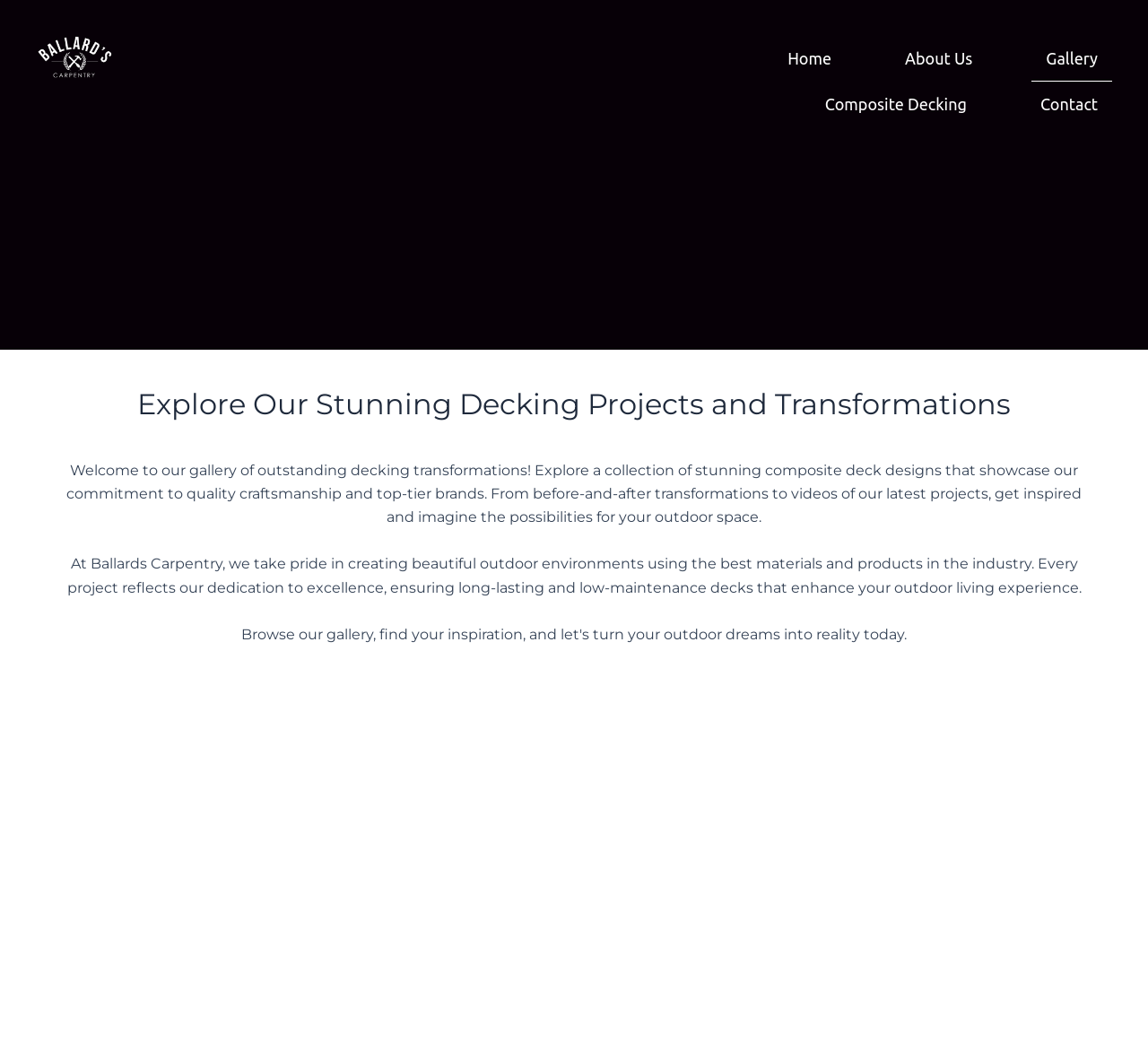From the webpage screenshot, predict the bounding box of the UI element that matches this description: "About Us".

[0.776, 0.034, 0.86, 0.078]